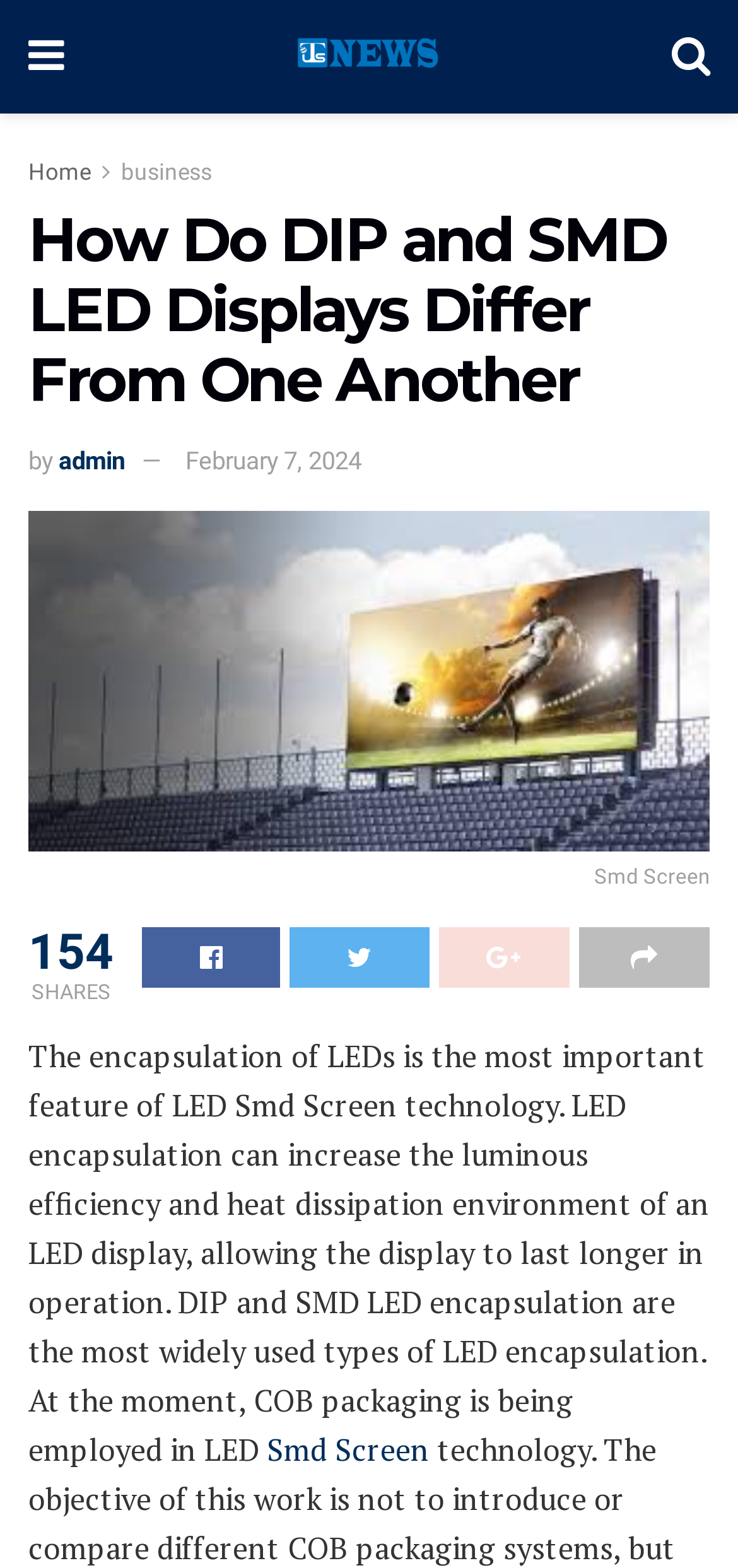Please specify the bounding box coordinates for the clickable region that will help you carry out the instruction: "read more about Smd Screen technology".

[0.362, 0.912, 0.582, 0.938]